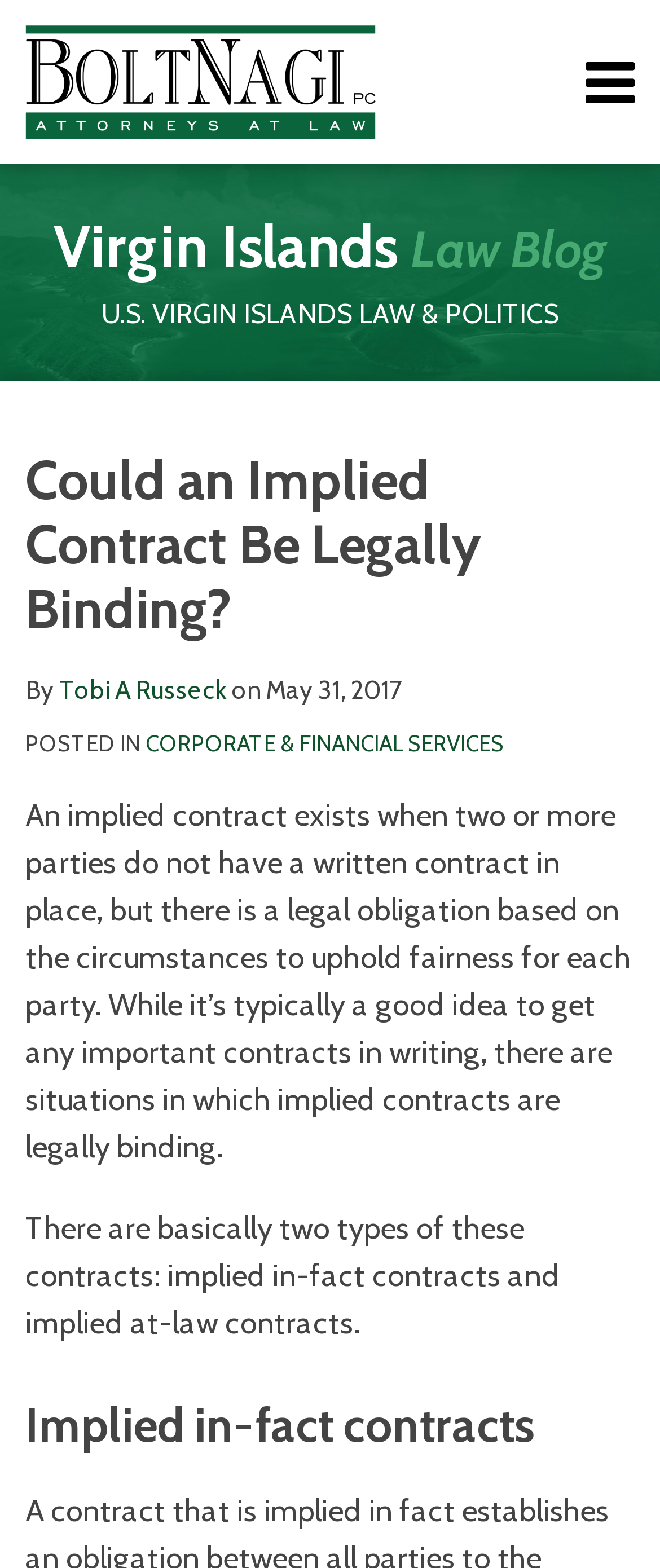What is the name of the law blog?
Based on the image, answer the question with a single word or brief phrase.

Virgin Islands Law Blog